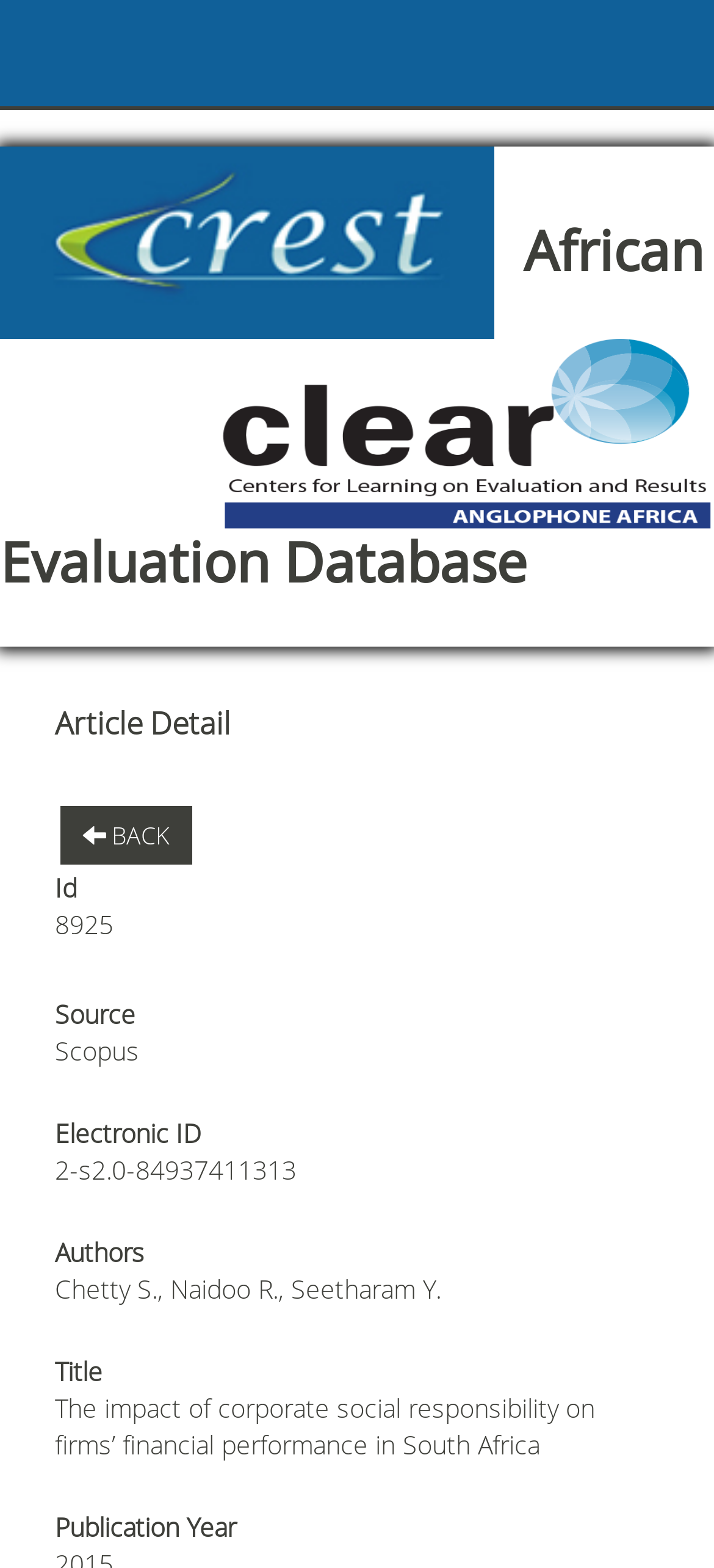What is the ID of the article?
Provide an in-depth and detailed explanation in response to the question.

I found the ID of the article by looking at the 'Id' label and its corresponding value, which is '8925'.